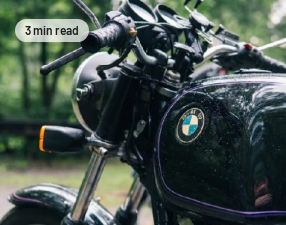What is the condition of the motorcycle's surface?
Answer the question with as much detail as you can, using the image as a reference.

The image shows droplets of water glistening on the surface of the motorcycle, indicating that it has been exposed to rain or moisture, and therefore its surface is wet.